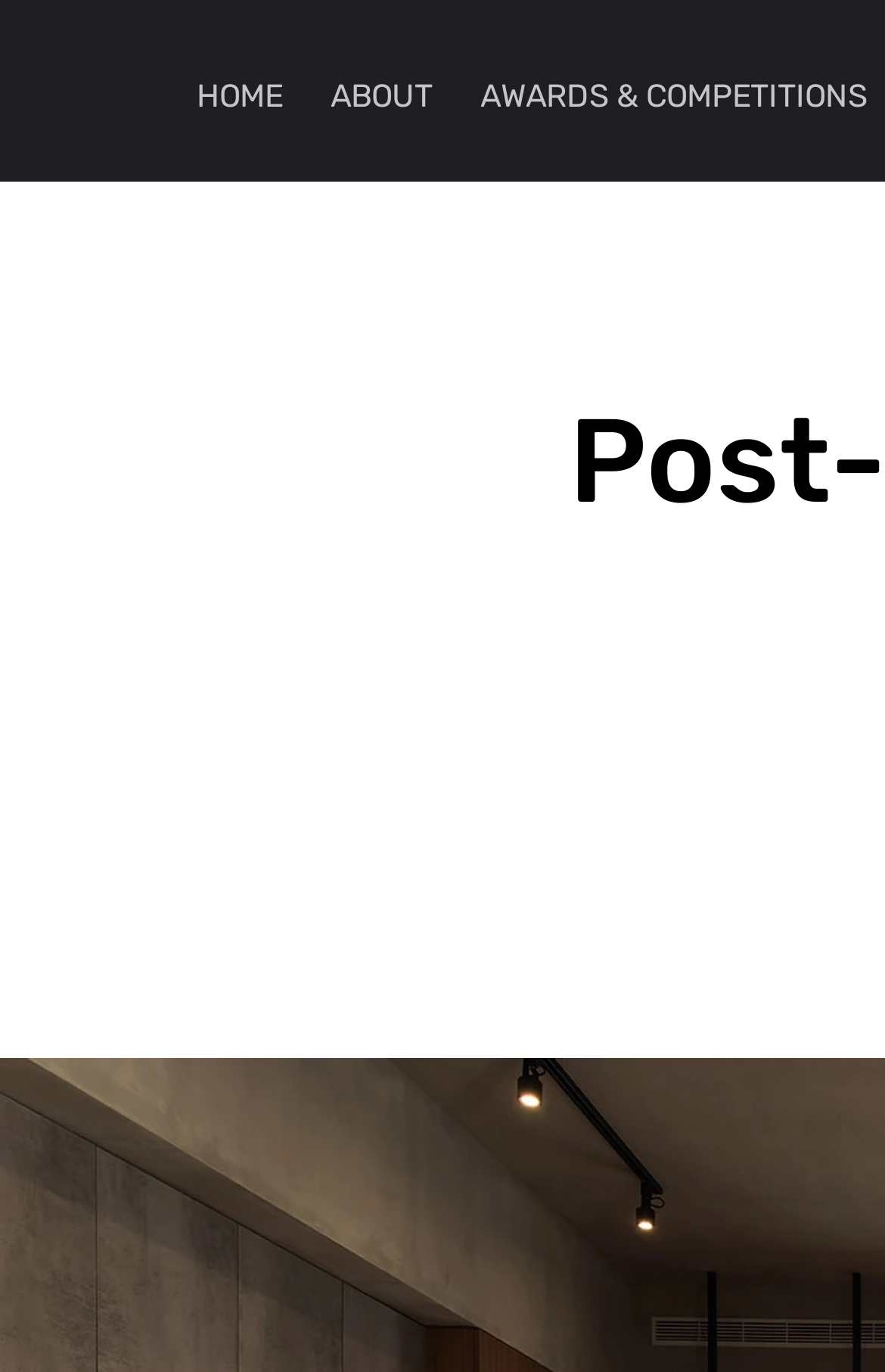Find the bounding box coordinates of the UI element according to this description: "alt="Urban Renewal Authority"".

None